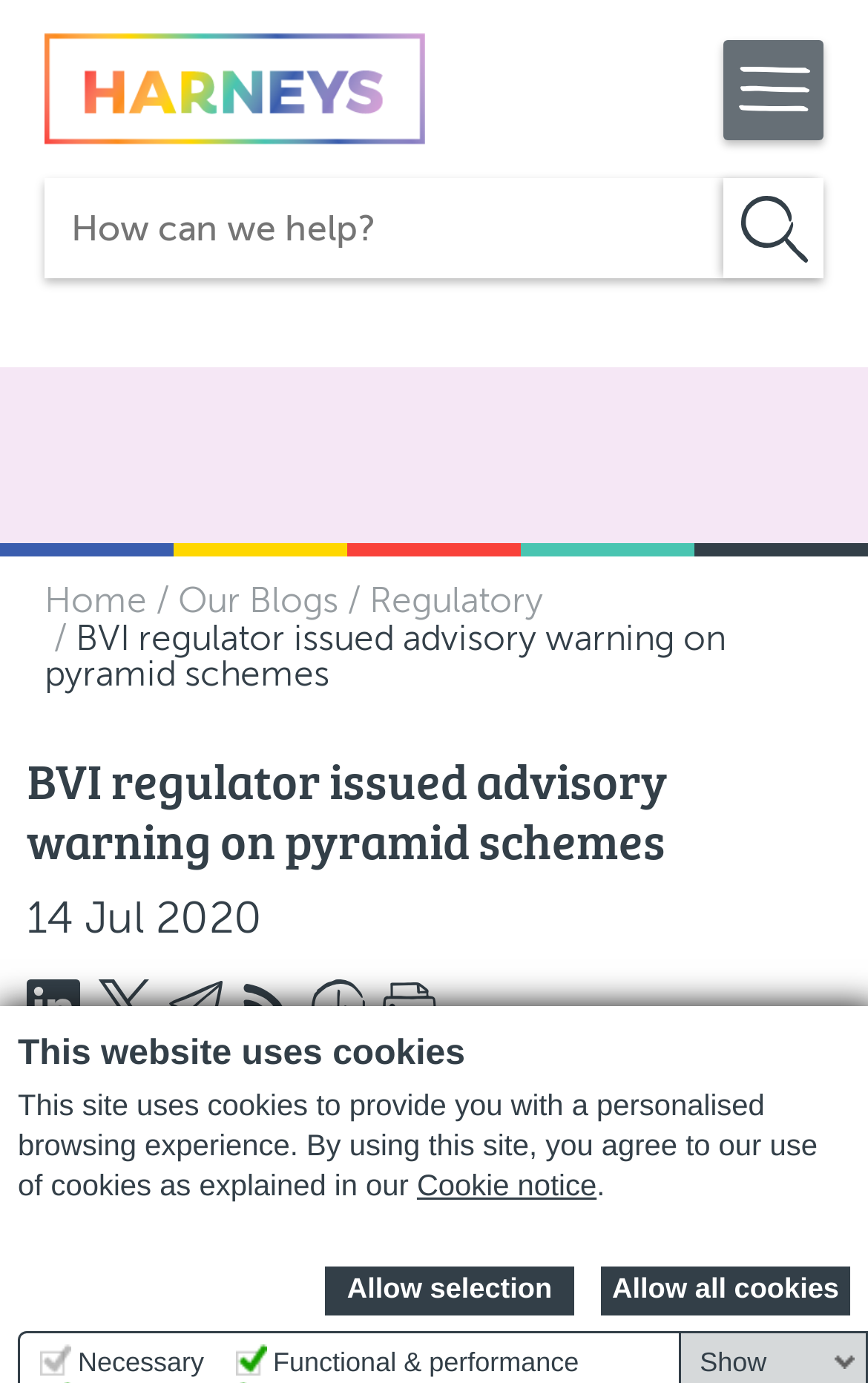Identify the bounding box coordinates of the clickable region required to complete the instruction: "Go to the Regulatory blog". The coordinates should be given as four float numbers within the range of 0 and 1, i.e., [left, top, right, bottom].

[0.426, 0.422, 0.626, 0.447]